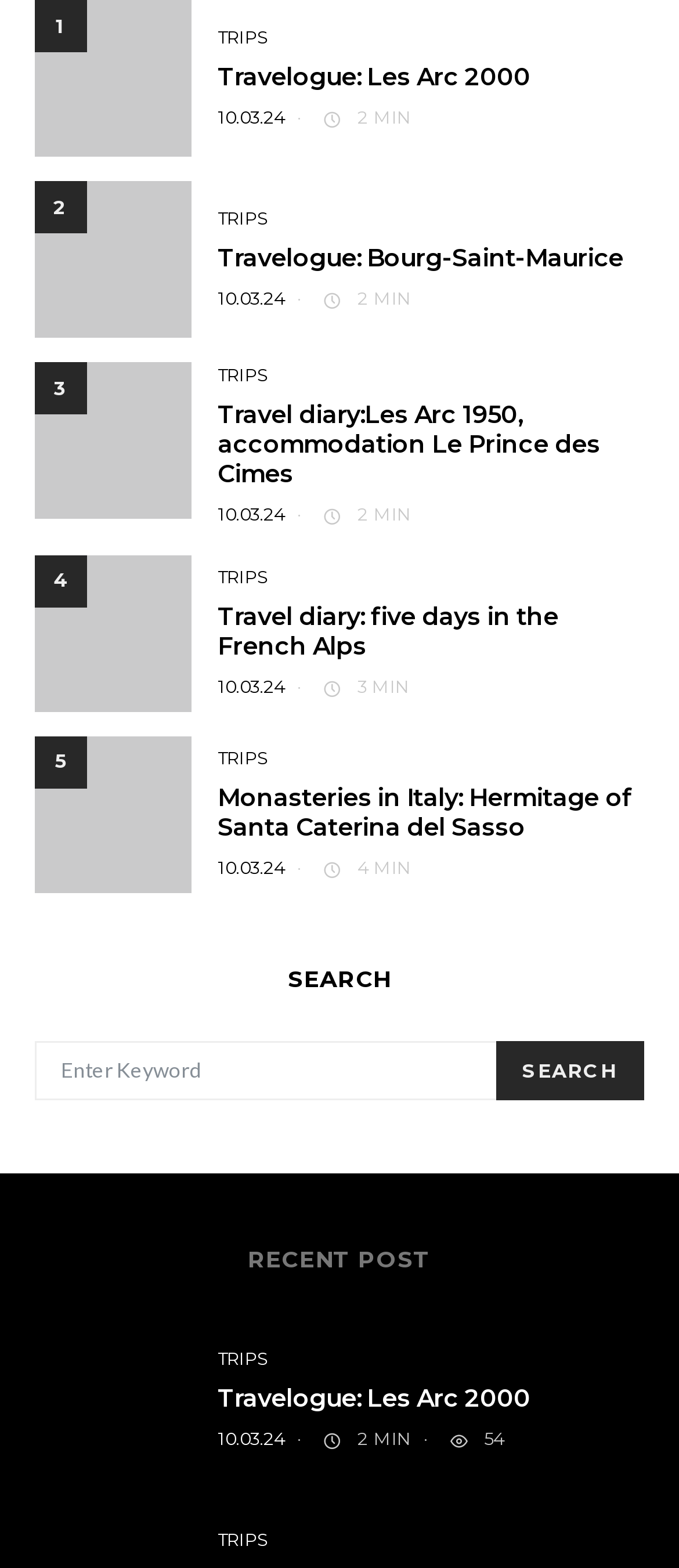What is the category of the first article?
Please look at the screenshot and answer in one word or a short phrase.

TRIPS